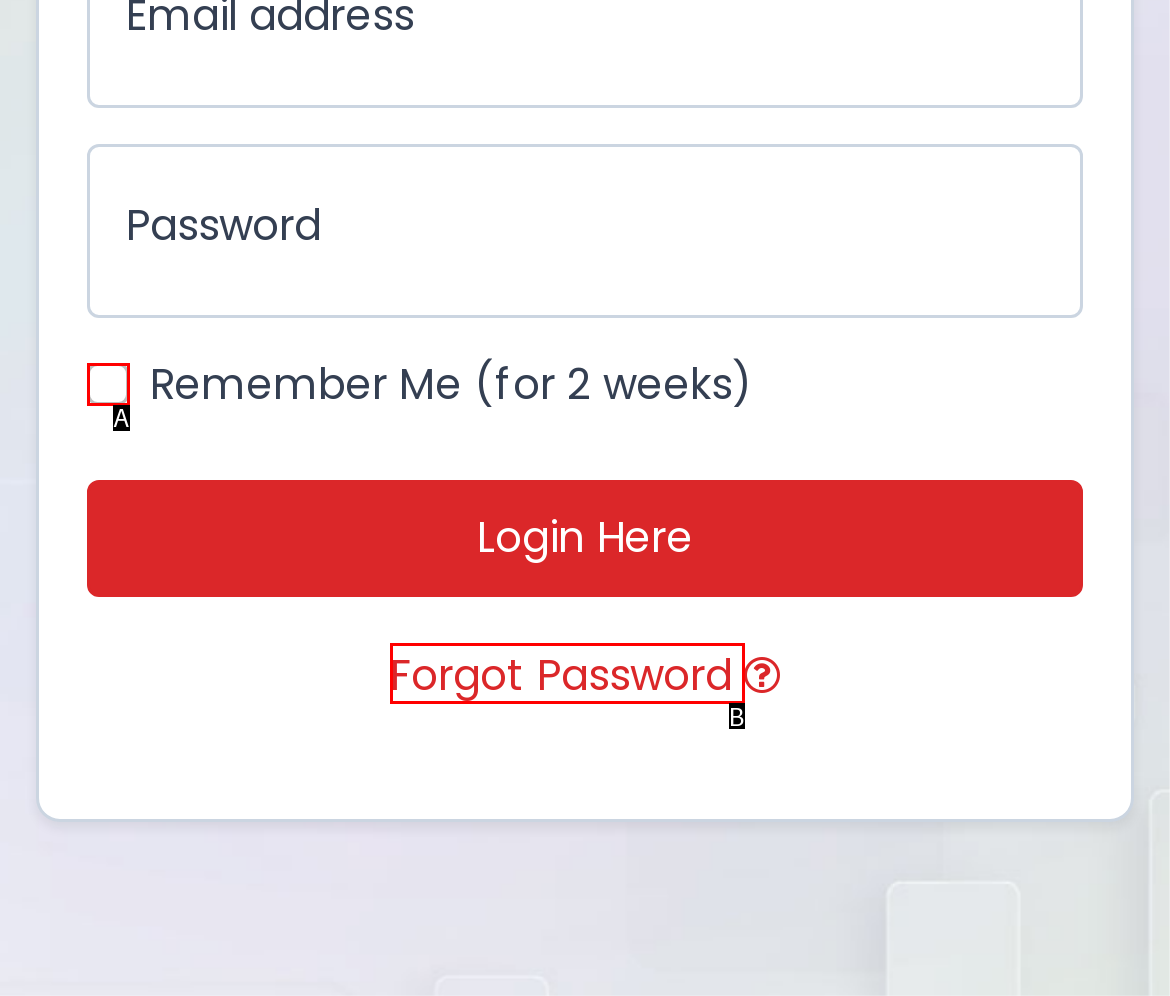Choose the letter that best represents the description: Forgot Password. Answer with the letter of the selected choice directly.

B